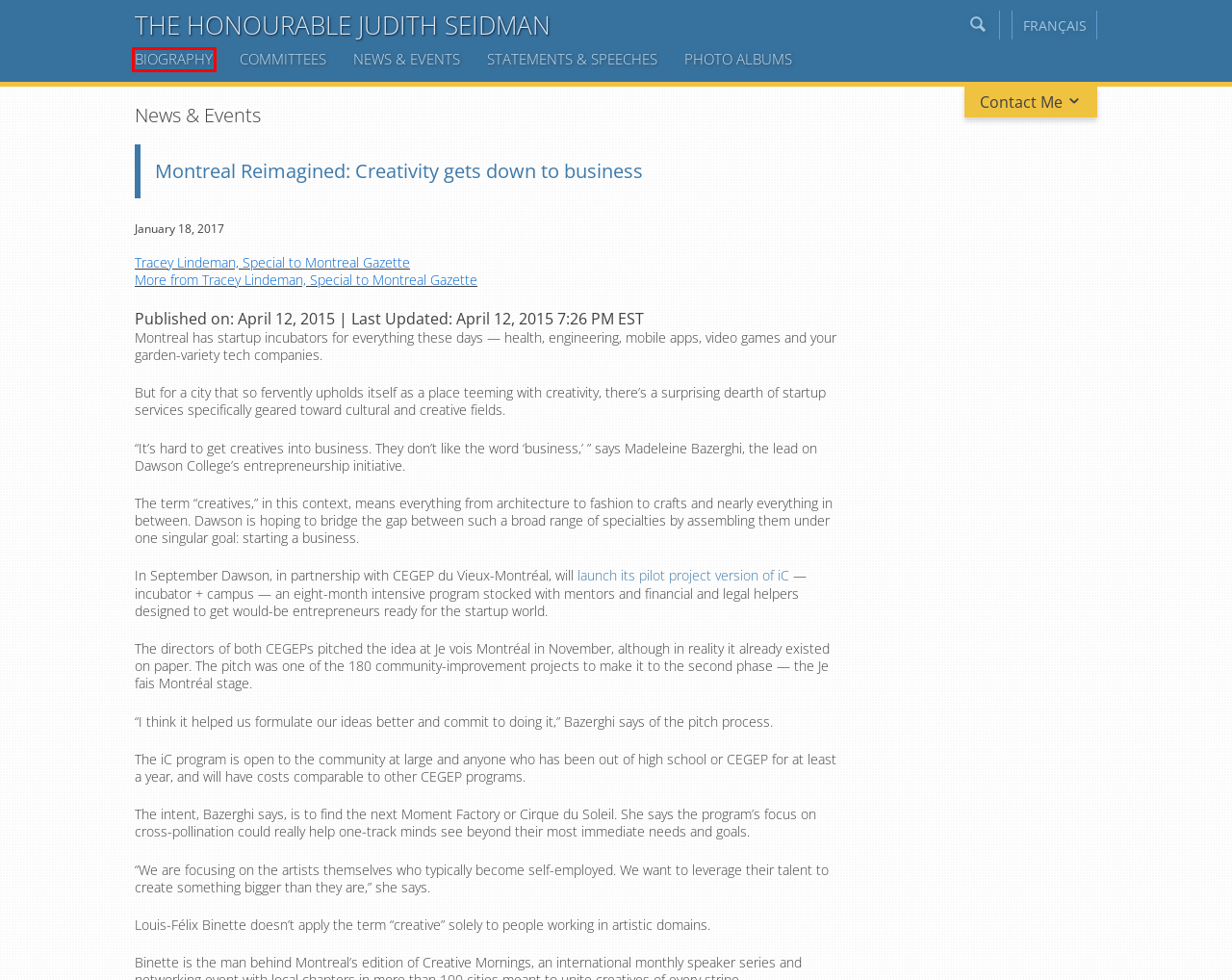Inspect the screenshot of a webpage with a red rectangle bounding box. Identify the webpage description that best corresponds to the new webpage after clicking the element inside the bounding box. Here are the candidates:
A. Dawson College
B. Statements & Speeches | The Honourable Judith Seidman
C. Senate Committees | The Honourable Judith Seidman
D. News & Events | The Honourable Judith Seidman
E. Biography | The Honourable Judith Seidman
F. Photo Albums | The Honourable Judith Seidman
G. The Honourable Judith Seidman
H. L’honorable Judith Seidman

E